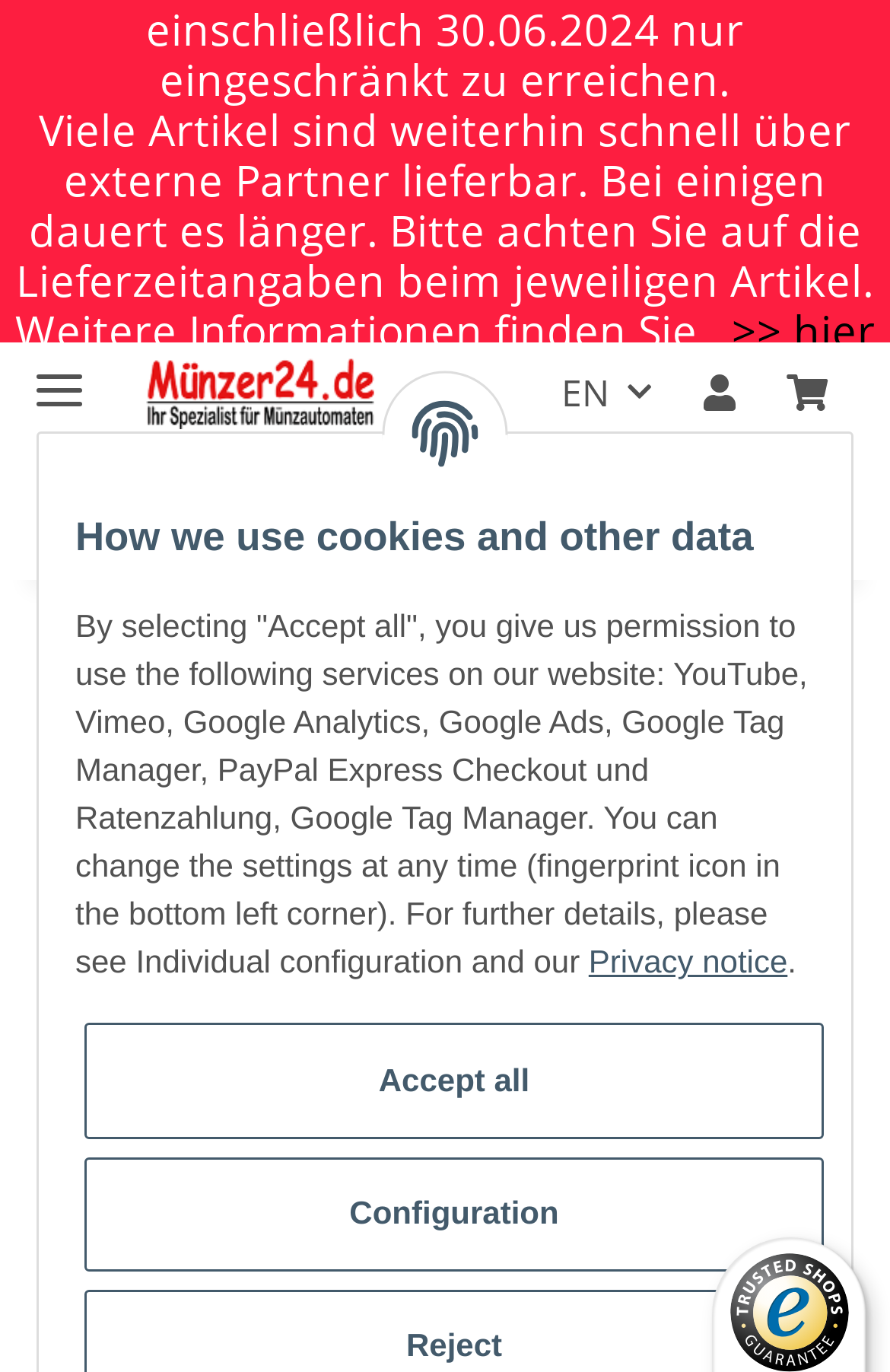Please respond to the question with a concise word or phrase:
What type of products does the website sell?

Coins and tokens